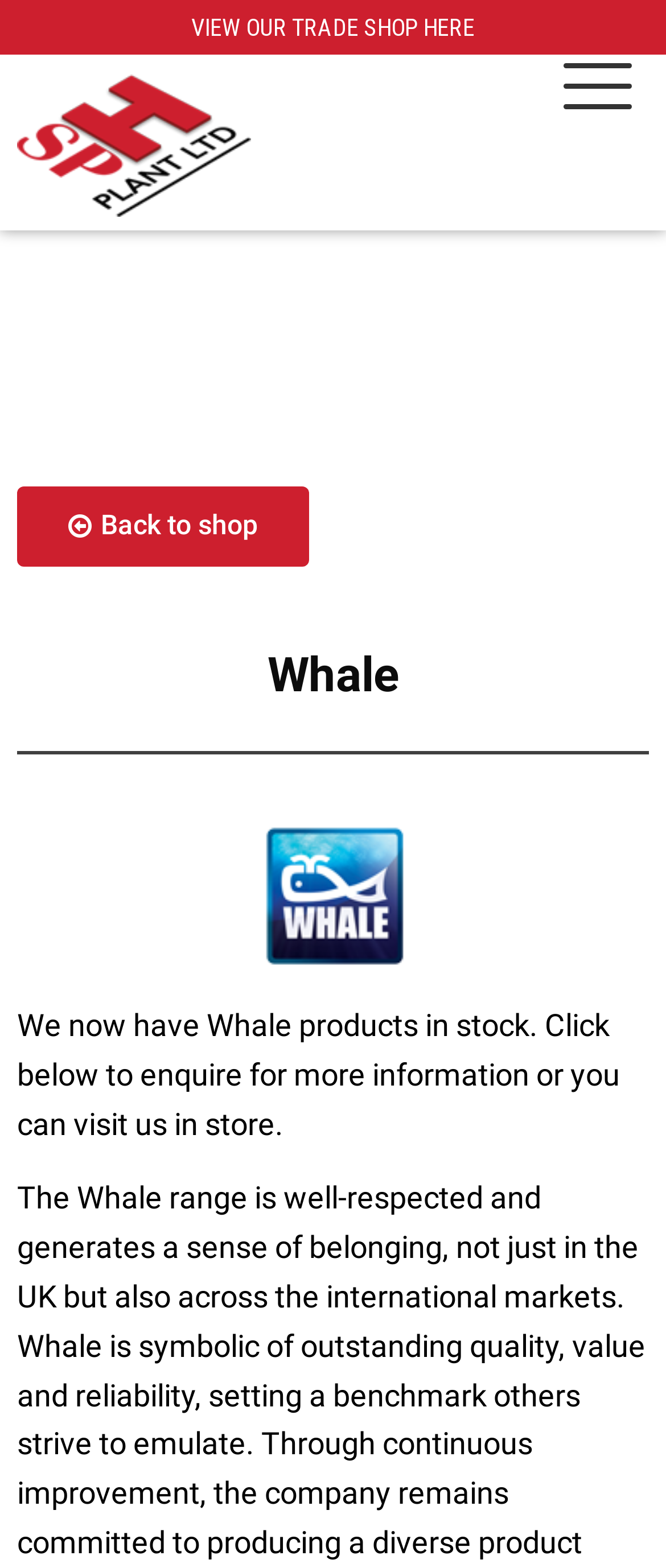Provide an in-depth description of the elements and layout of the webpage.

The webpage appears to be a product page for the Whale range, with a focus on SPH Plant. At the top of the page, there is a prominent link to "VIEW OUR TRADE SHOP HERE" that spans almost three-quarters of the page width. Below this link, there is a smaller link to "SPH Plant" accompanied by an image of the same name, which is positioned to the left of the link.

Further down the page, there is a button labeled "Back to shop" situated on the left side. Above this button, there is a heading that reads "Whale" in a prominent font, taking up most of the page width. To the right of the heading, there is an image of the Whale logo.

Below the heading and logo, there is a paragraph of text that informs visitors that Whale products are now in stock and invites them to enquire for more information or visit the store. This text block is positioned towards the left side of the page, leaving some space on the right. Overall, the page has a clean layout with a clear hierarchy of elements, making it easy to navigate.